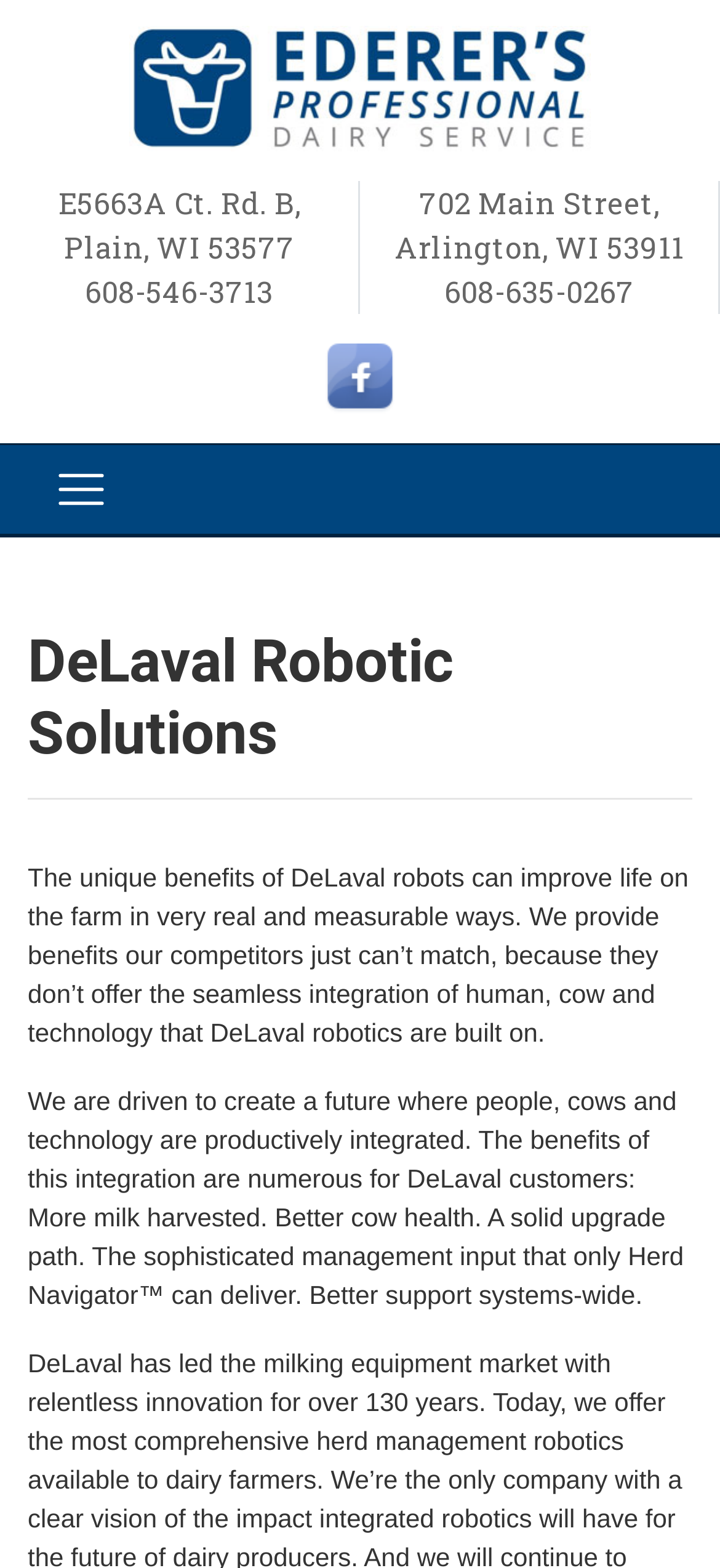What is the name of the robotic solution mentioned? Using the information from the screenshot, answer with a single word or phrase.

DeLaval Robotic Solutions